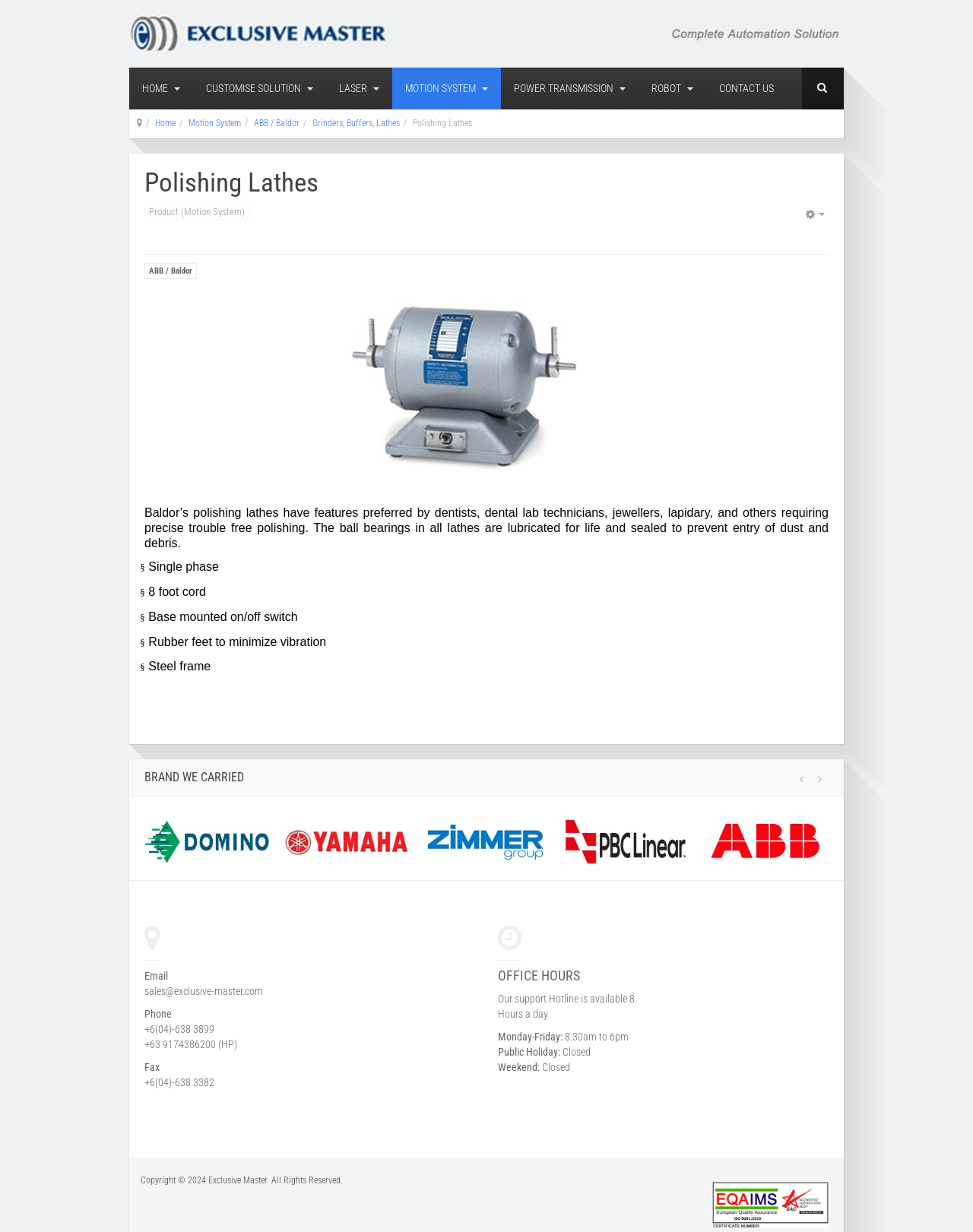Find the bounding box coordinates for the HTML element specified by: "Contact Us".

[0.726, 0.055, 0.809, 0.089]